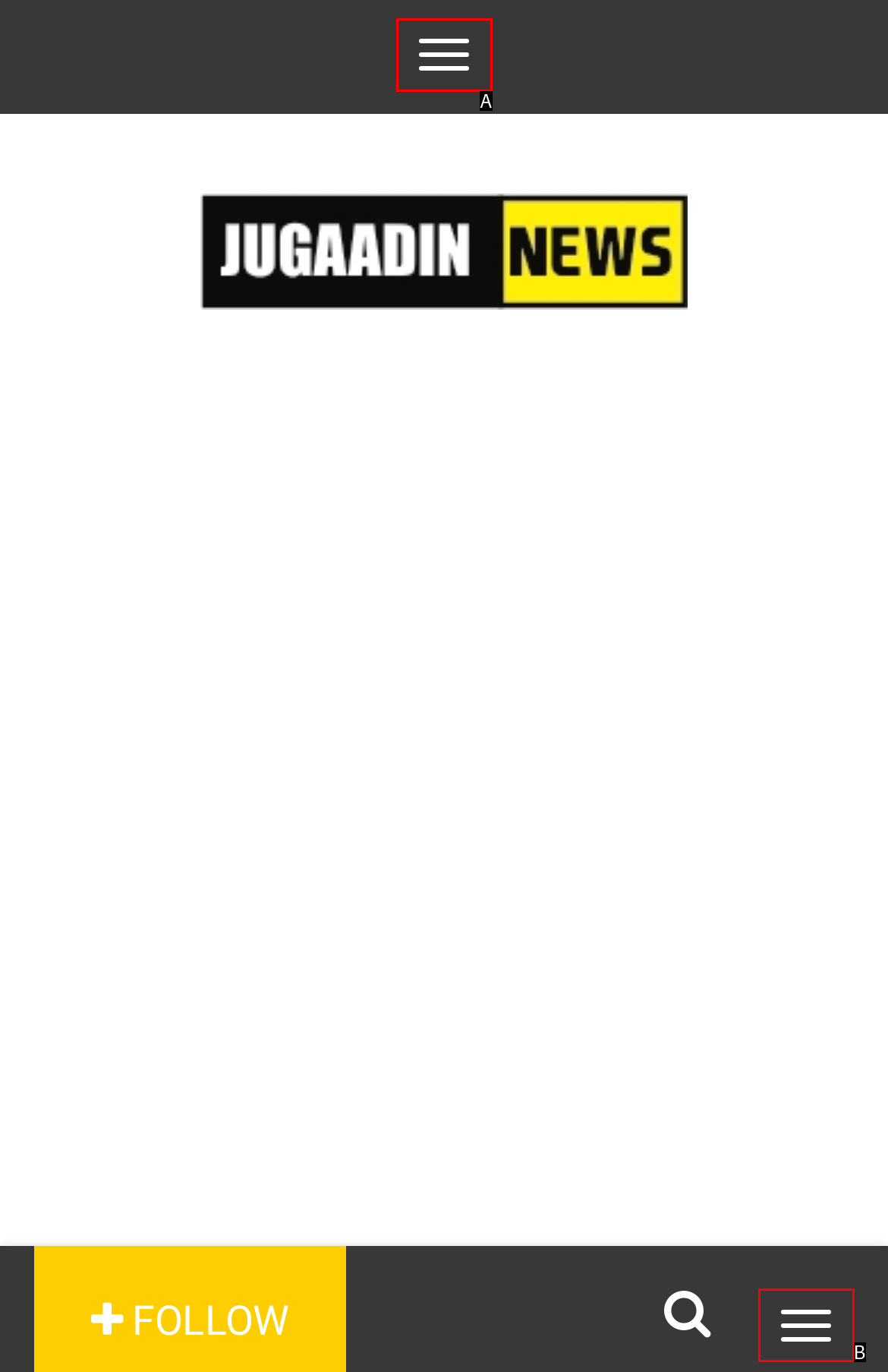Identify the option that best fits this description: Toggle navigation
Answer with the appropriate letter directly.

A